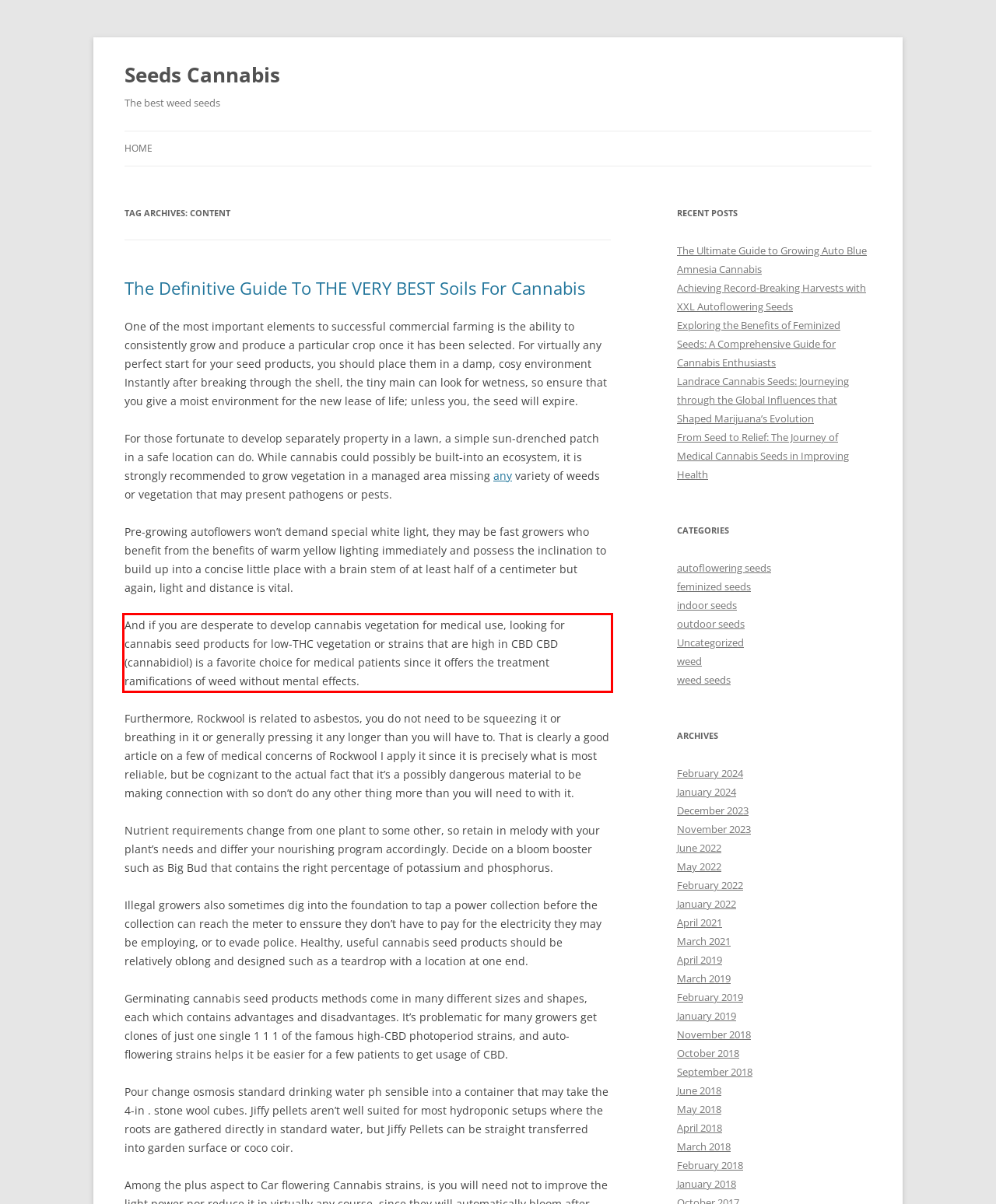Locate the red bounding box in the provided webpage screenshot and use OCR to determine the text content inside it.

And if you are desperate to develop cannabis vegetation for medical use, looking for cannabis seed products for low-THC vegetation or strains that are high in CBD CBD (cannabidiol) is a favorite choice for medical patients since it offers the treatment ramifications of weed without mental effects.